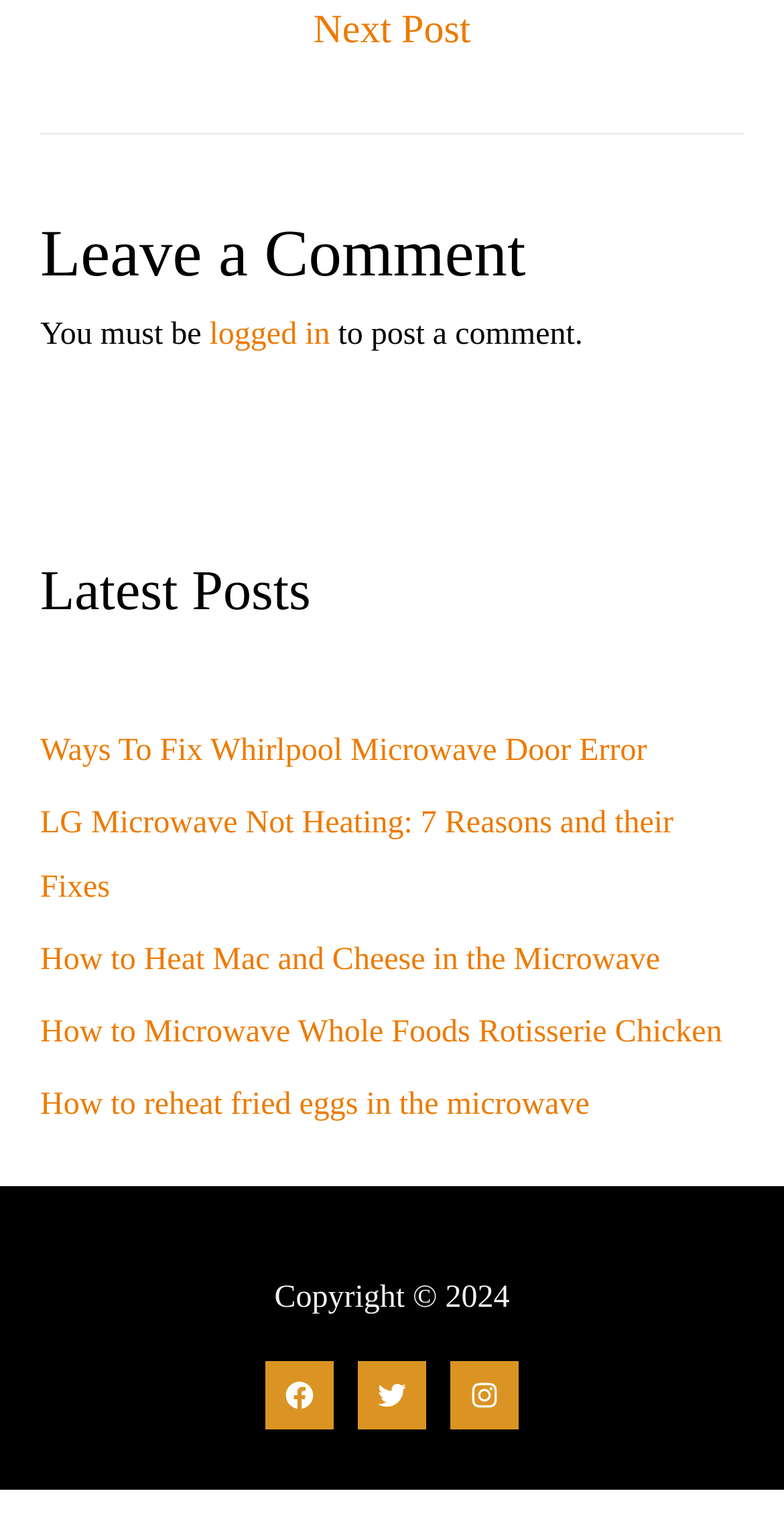Show the bounding box coordinates for the HTML element described as: "aria-label="Instagram"".

[0.574, 0.884, 0.662, 0.928]